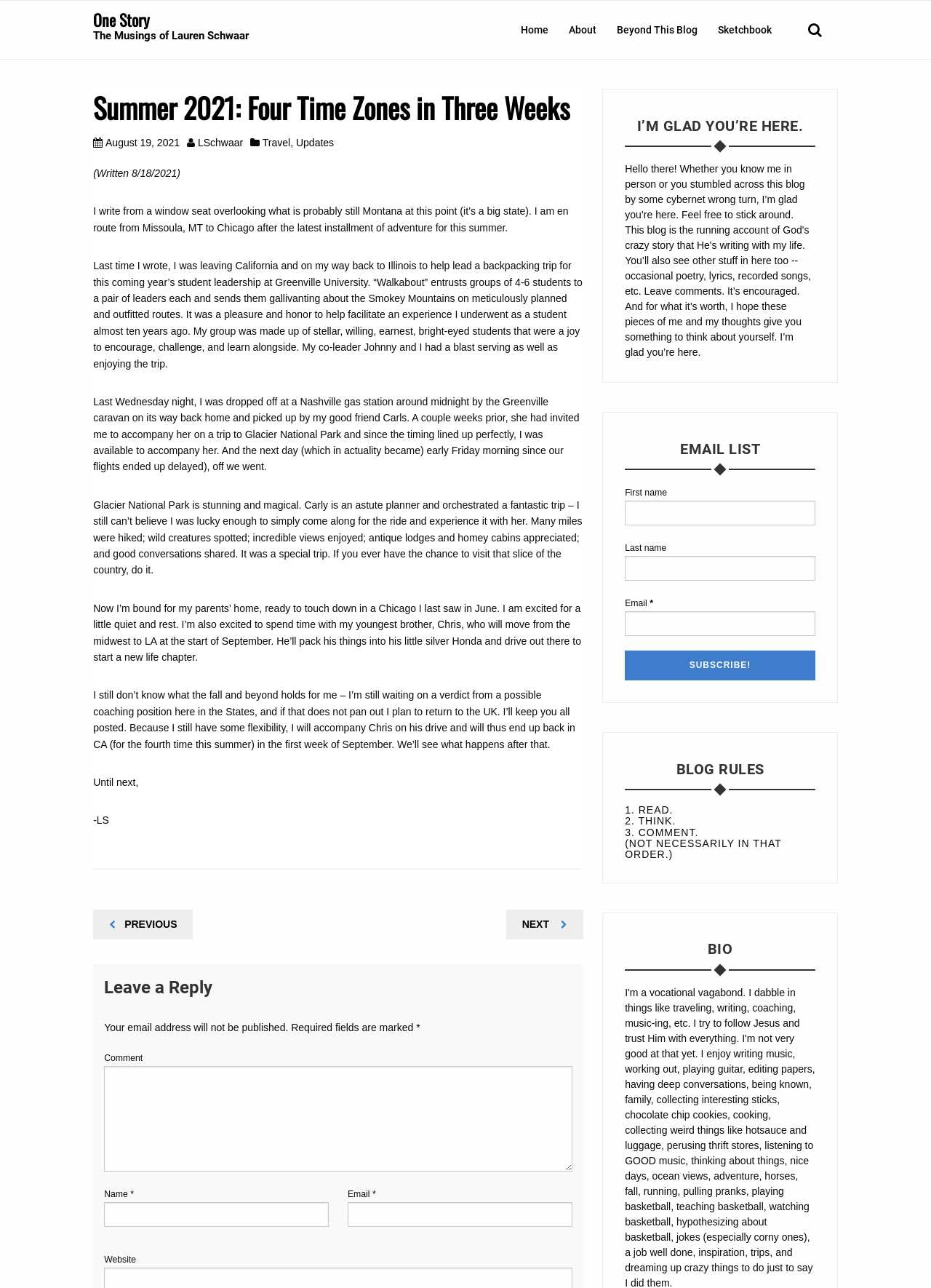Please mark the clickable region by giving the bounding box coordinates needed to complete this instruction: "Leave a reply in the comment box".

[0.112, 0.828, 0.615, 0.91]